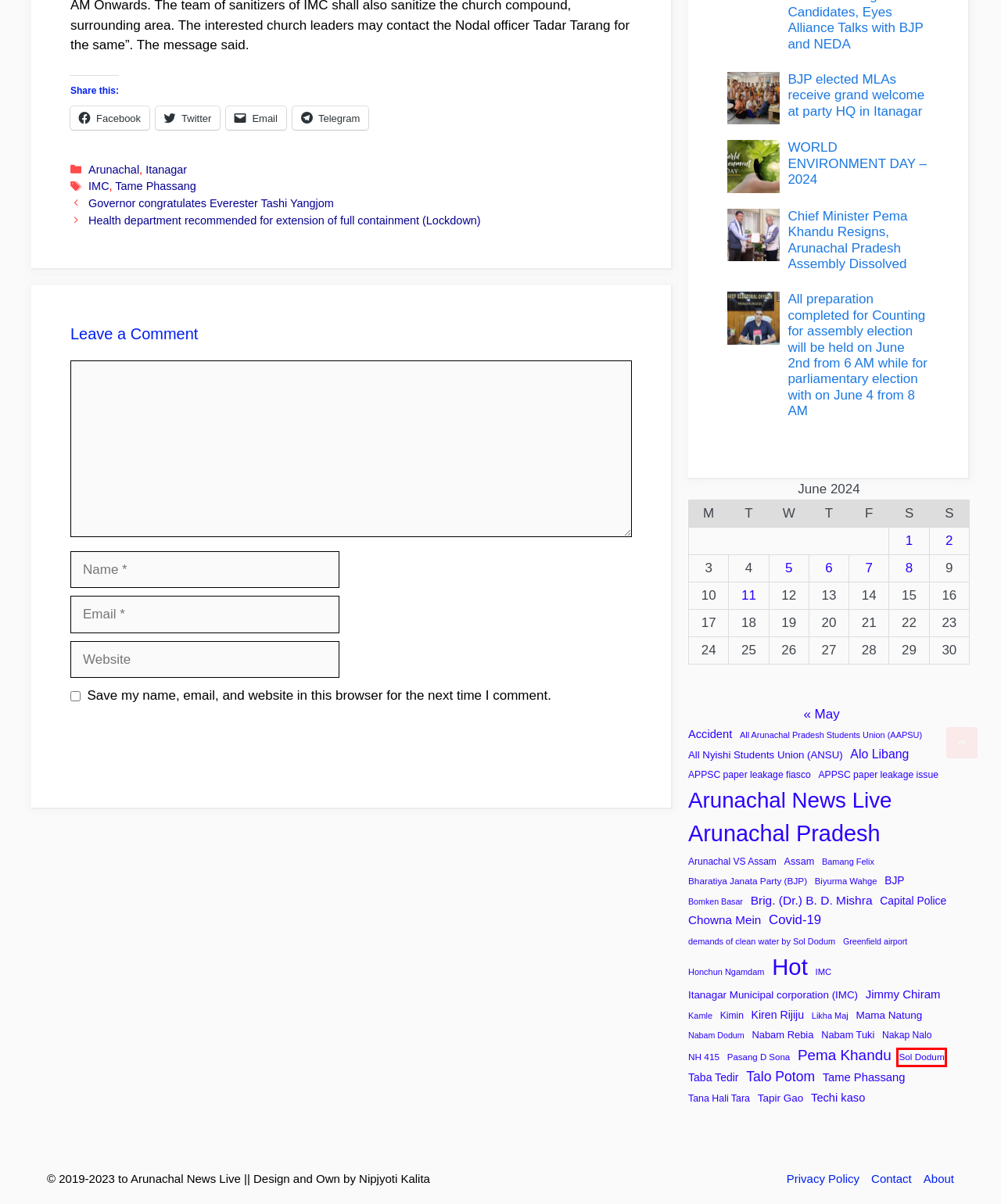Given a screenshot of a webpage with a red bounding box highlighting a UI element, determine which webpage description best matches the new webpage that appears after clicking the highlighted element. Here are the candidates:
A. Honchun Ngamdam Archives : Arunachal News Live
B. Sol Dodum Archives : Arunachal News Live
C. Hot Archives : Arunachal News Live
D. Arunachal VS Assam Archives : Arunachal News Live
E. Pasang D Sona Archives : Arunachal News Live
F. WORLD ENVIRONMENT DAY - 2024 : Arunachal News Live
G. Brig. (Dr.) B. D. Mishra Archives : Arunachal News Live
H. May 2024 : Arunachal News Live

B